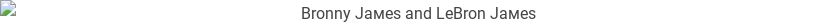Please provide a brief answer to the question using only one word or phrase: 
Who captured the image?

Alex Bierens de Haan